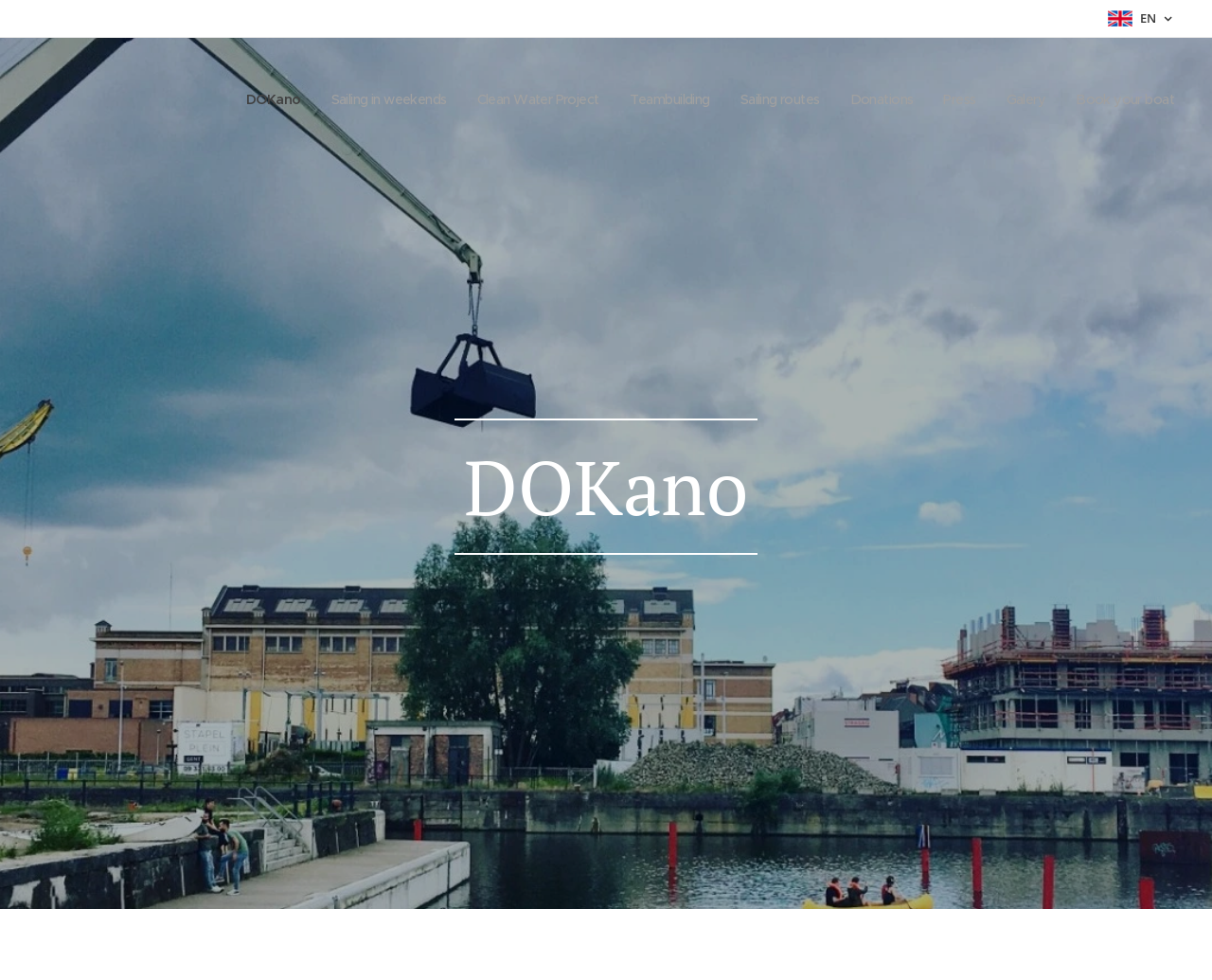Please specify the bounding box coordinates of the area that should be clicked to accomplish the following instruction: "Click on the DOKano link". The coordinates should consist of four float numbers between 0 and 1, i.e., [left, top, right, bottom].

[0.152, 0.077, 0.216, 0.126]